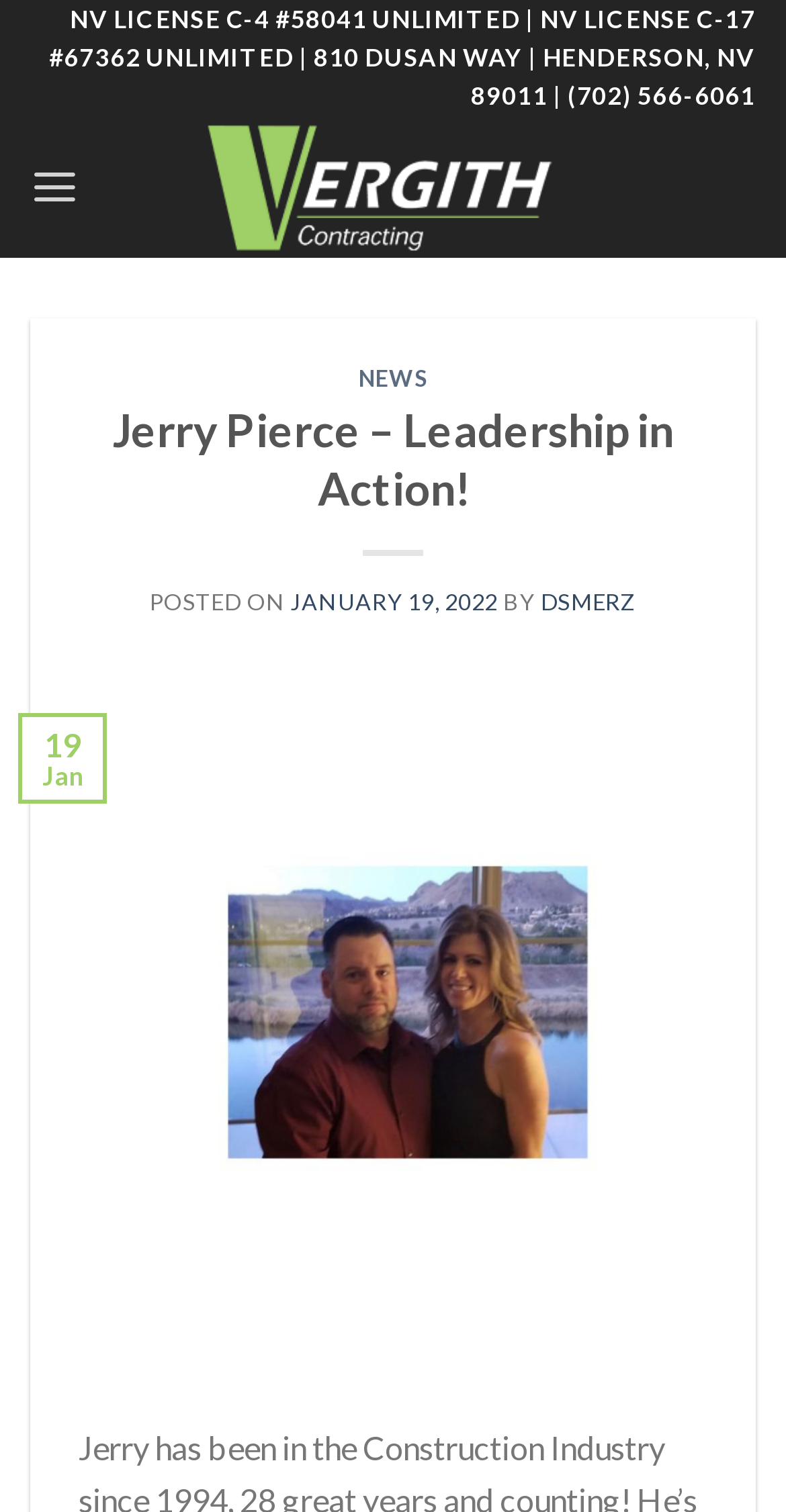What is Jerry Pierce's profession?
Refer to the image and provide a detailed answer to the question.

I inferred Jerry Pierce's profession by reading the meta description, which mentions that Jerry has been in the Construction Industry since 1994. Although the meta description is not directly visible on the webpage, it provides context about Jerry Pierce's background.